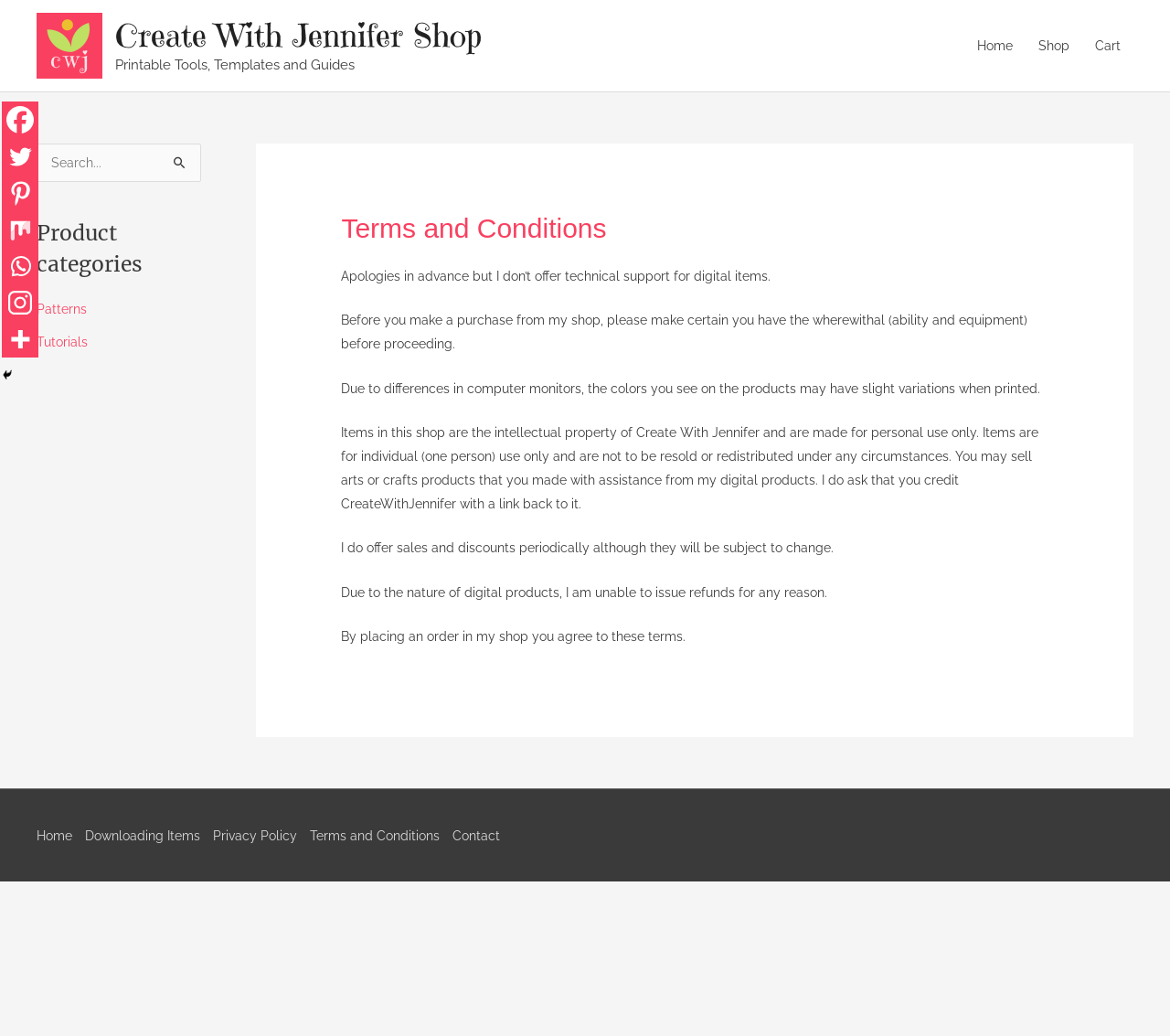Provide the bounding box coordinates for the area that should be clicked to complete the instruction: "Check Terms and Conditions".

[0.265, 0.799, 0.387, 0.813]